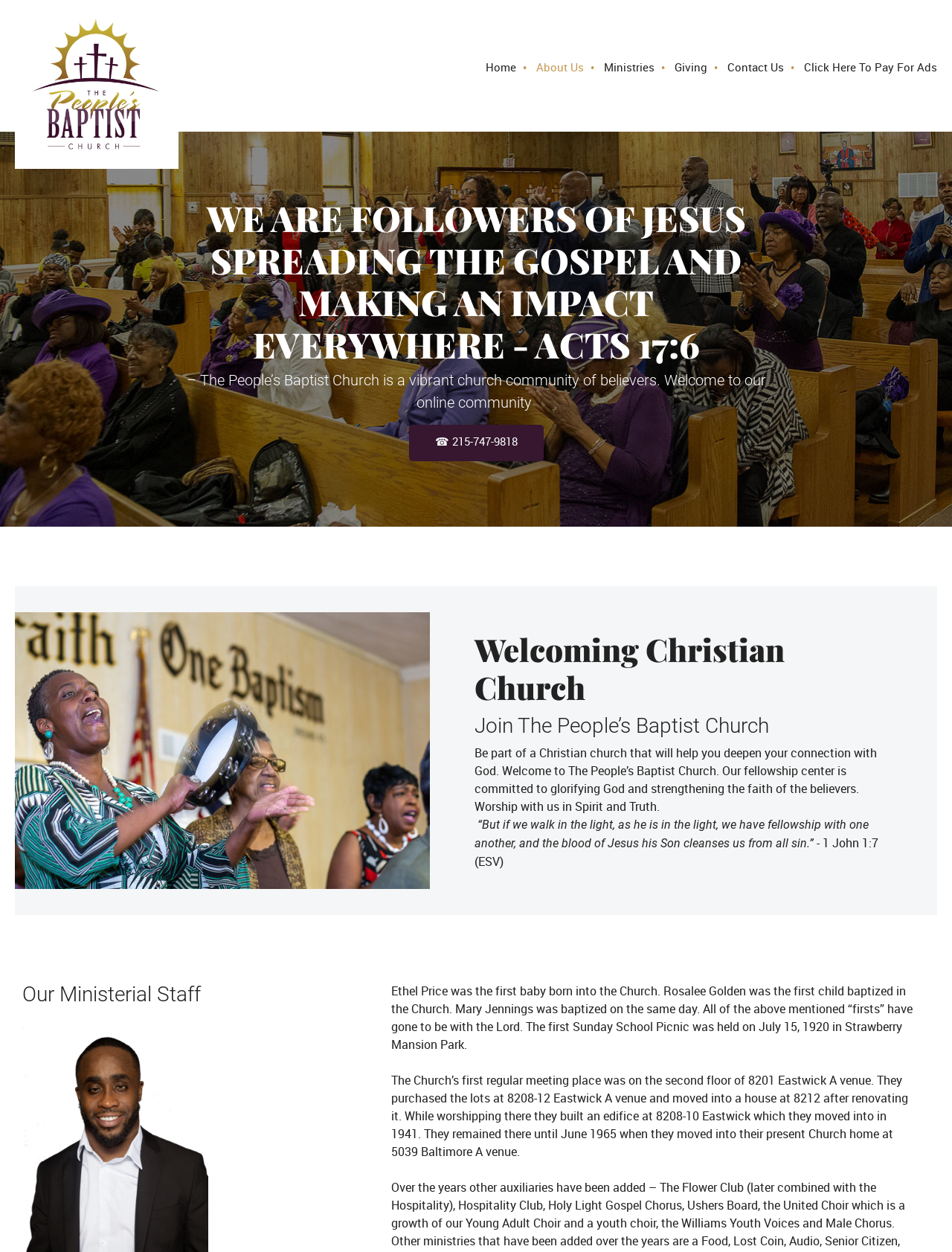Locate and provide the bounding box coordinates for the HTML element that matches this description: "☎ 215-747-9818☎ 215-747-9818".

[0.429, 0.342, 0.571, 0.355]